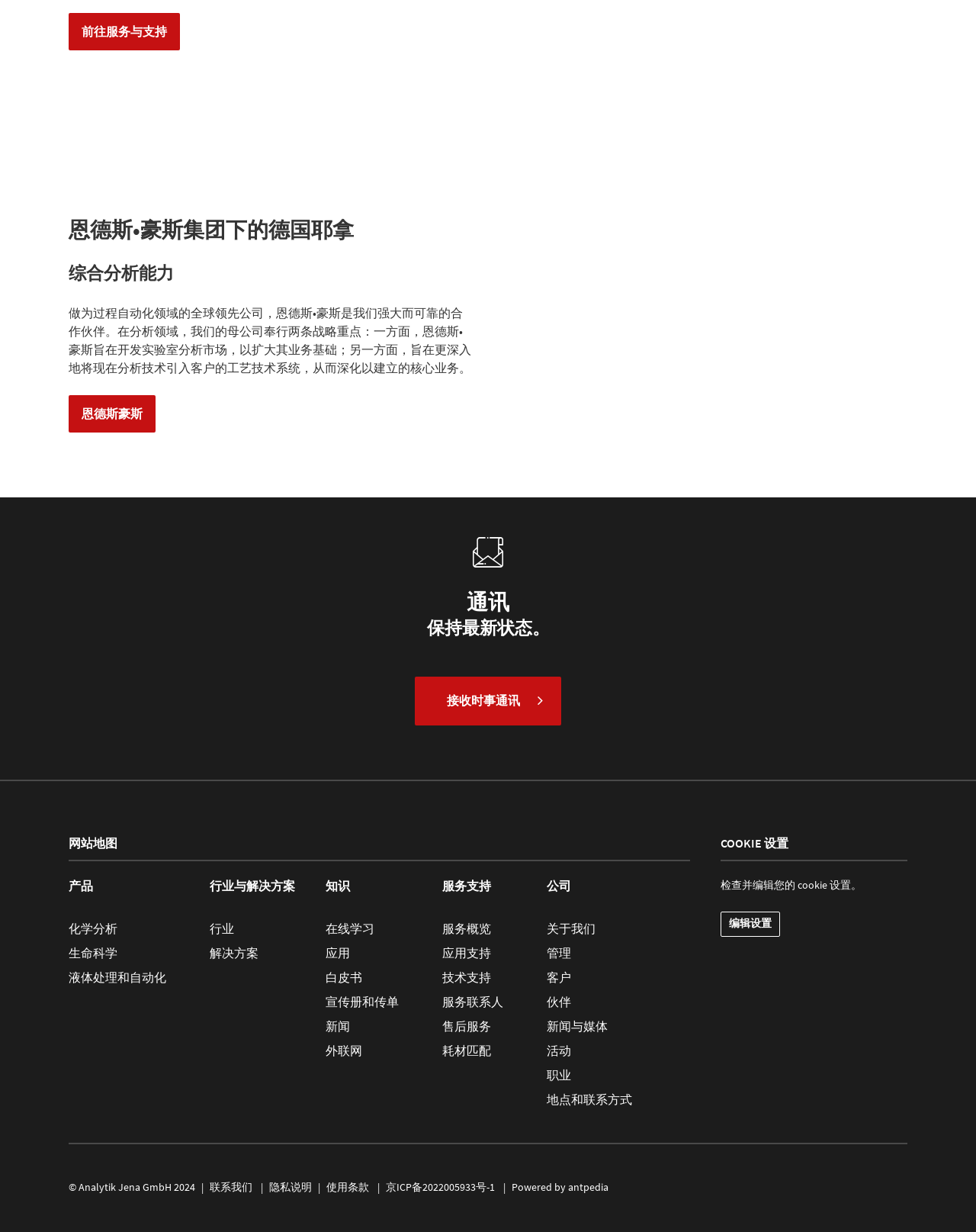Please answer the following query using a single word or phrase: 
What can be found in the '知识' section?

Online learning, applications, etc.